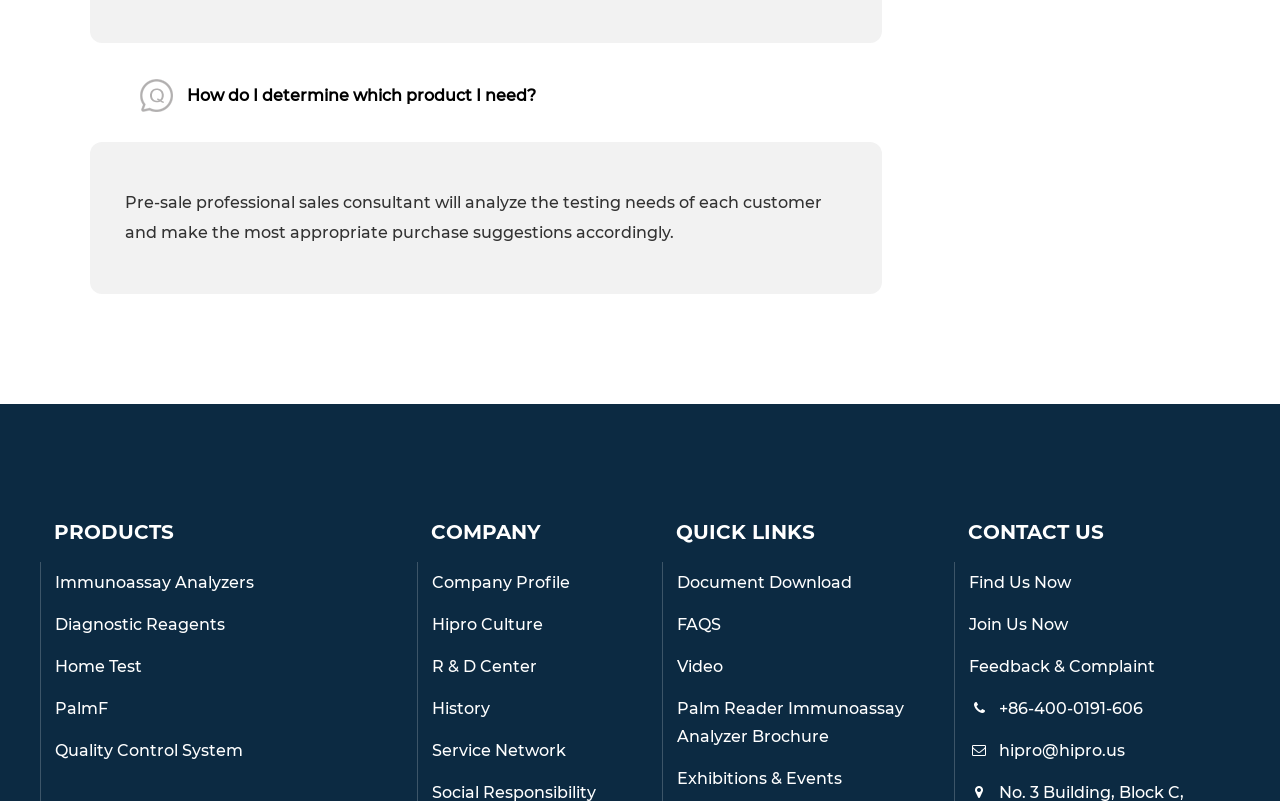What is the purpose of the pre-sale professional sales consultant?
Refer to the image and answer the question using a single word or phrase.

Make purchase suggestions